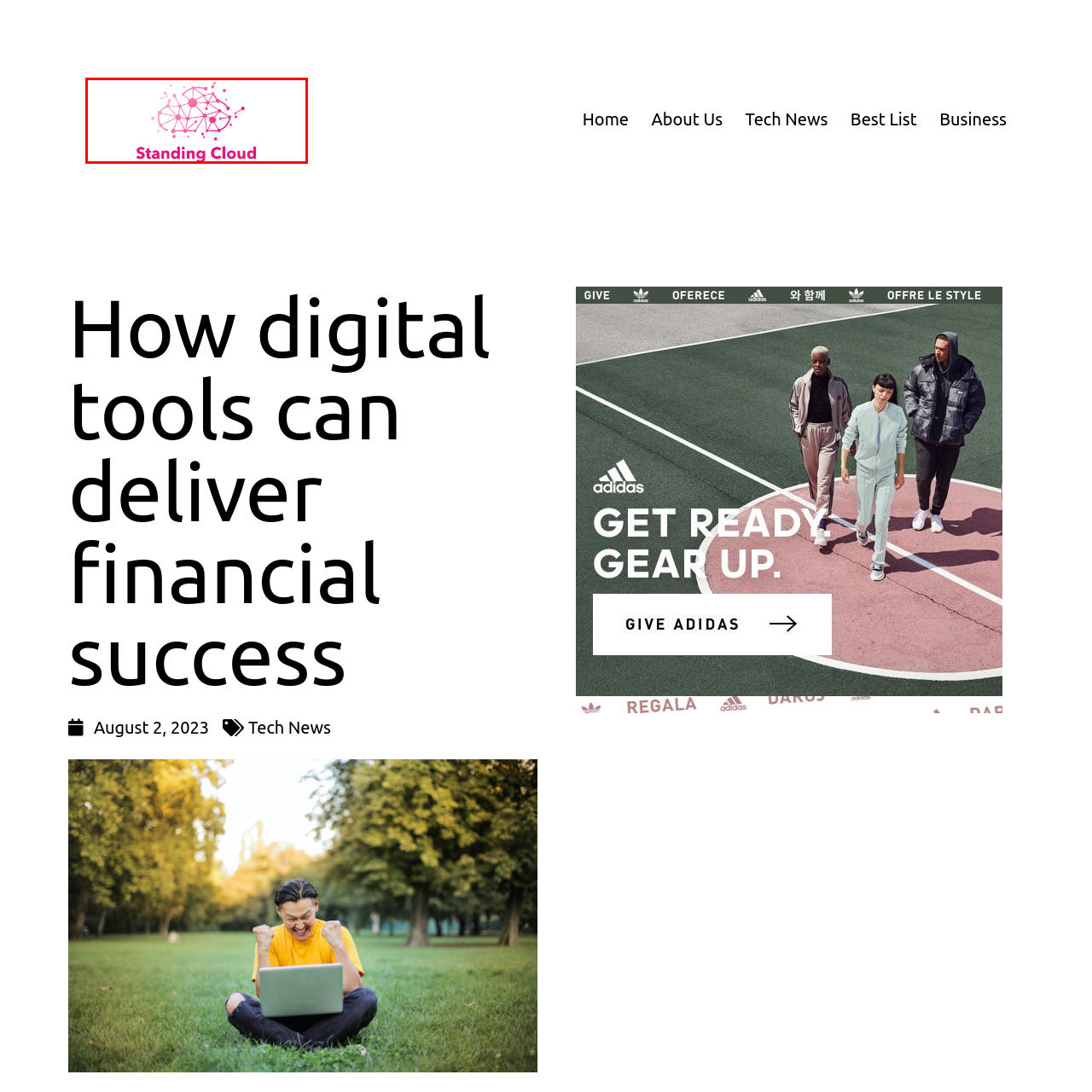Please examine the image highlighted by the red rectangle and provide a comprehensive answer to the following question based on the visual information present:
What is the company's focus on?

The logo features a modern aesthetic with a gradient of pink and lighter shades, emphasizing the company's focus on cloud technology and its impact on financial success.